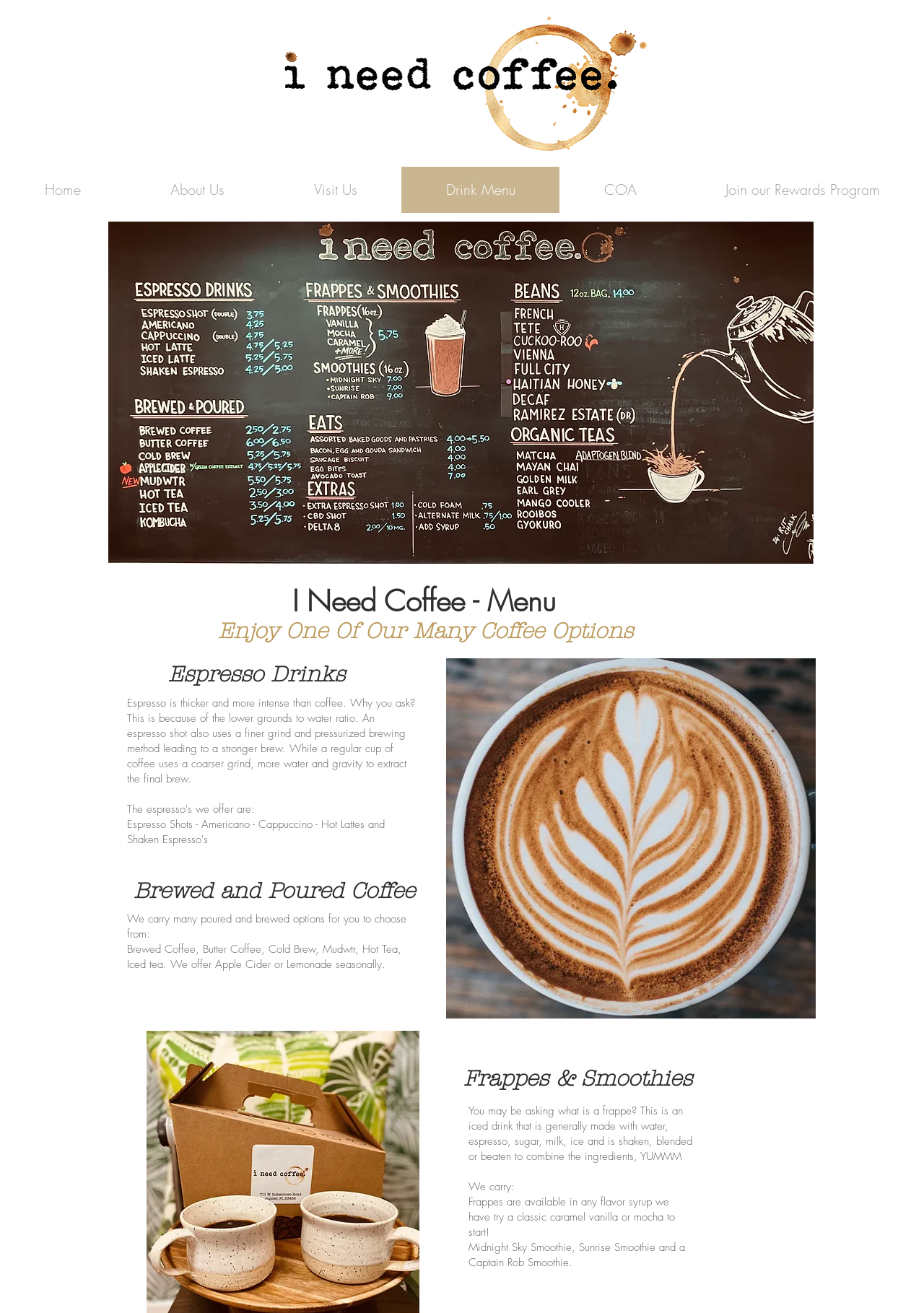Respond concisely with one word or phrase to the following query:
Can I order online?

Yes